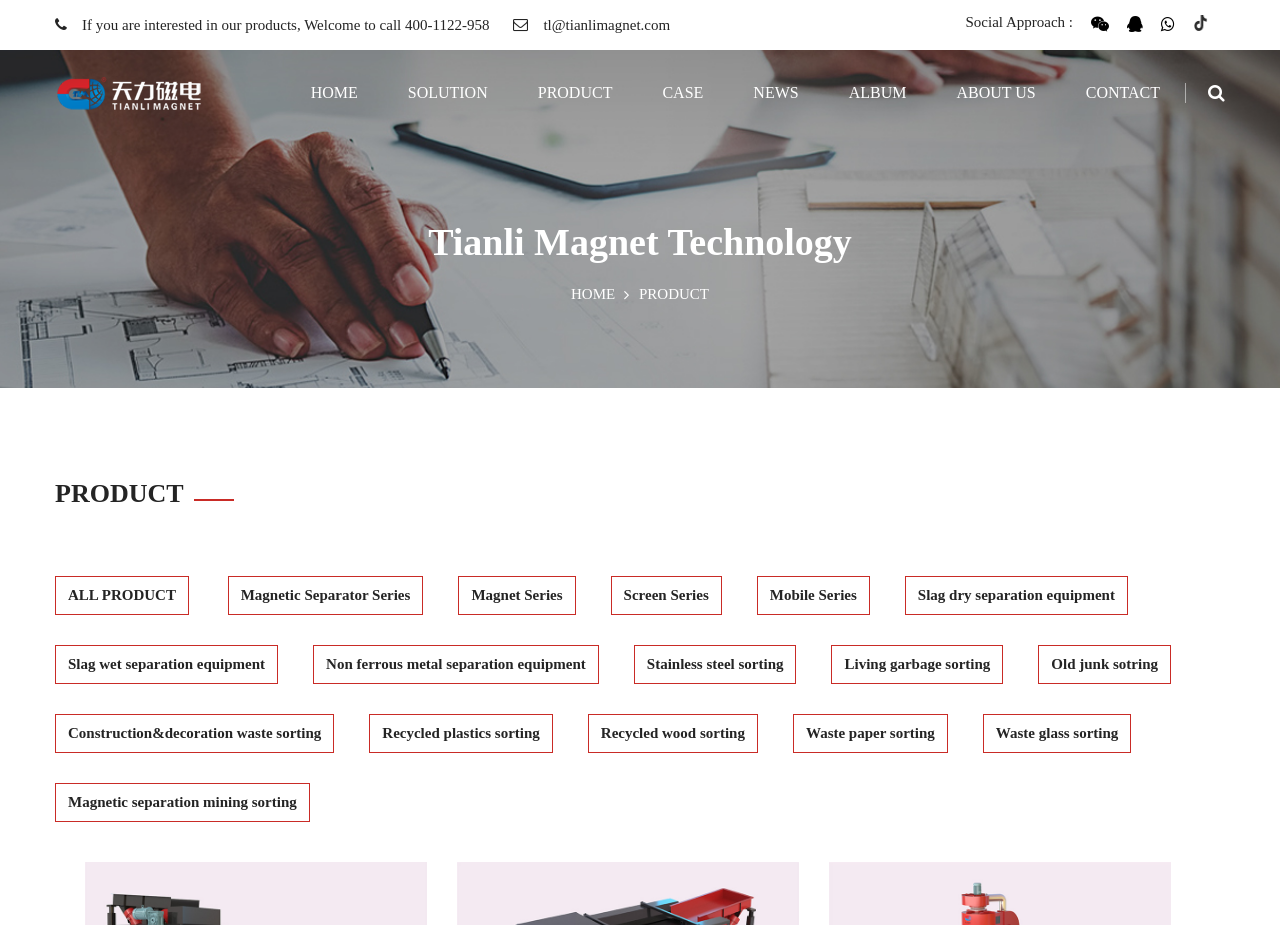Provide a brief response to the question using a single word or phrase: 
What is the company name?

Tianli Magnet